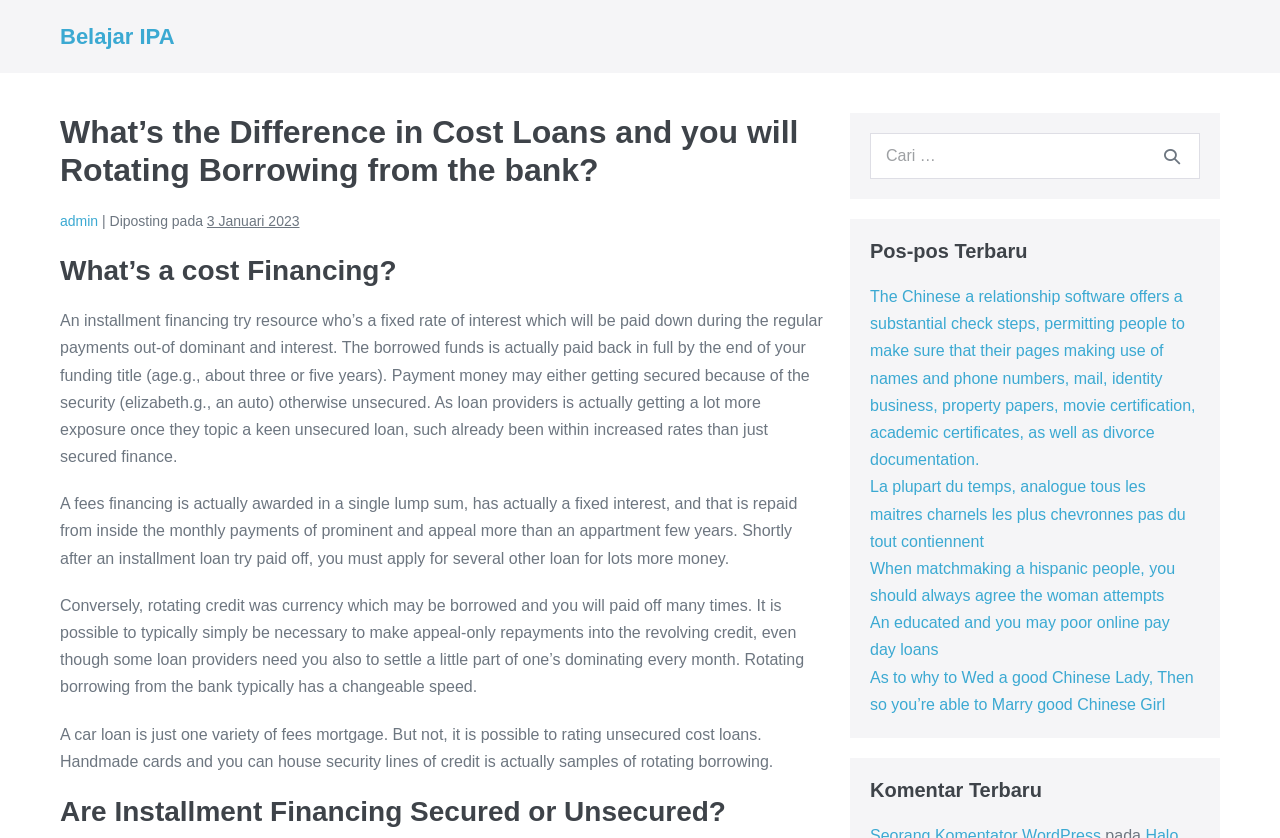What type of loan is a car loan?
Provide a detailed and well-explained answer to the question.

According to the webpage, a car loan is a type of installment loan, which means it has a fixed rate of interest and is paid back in regular payments of principal and interest over a fixed period of time.